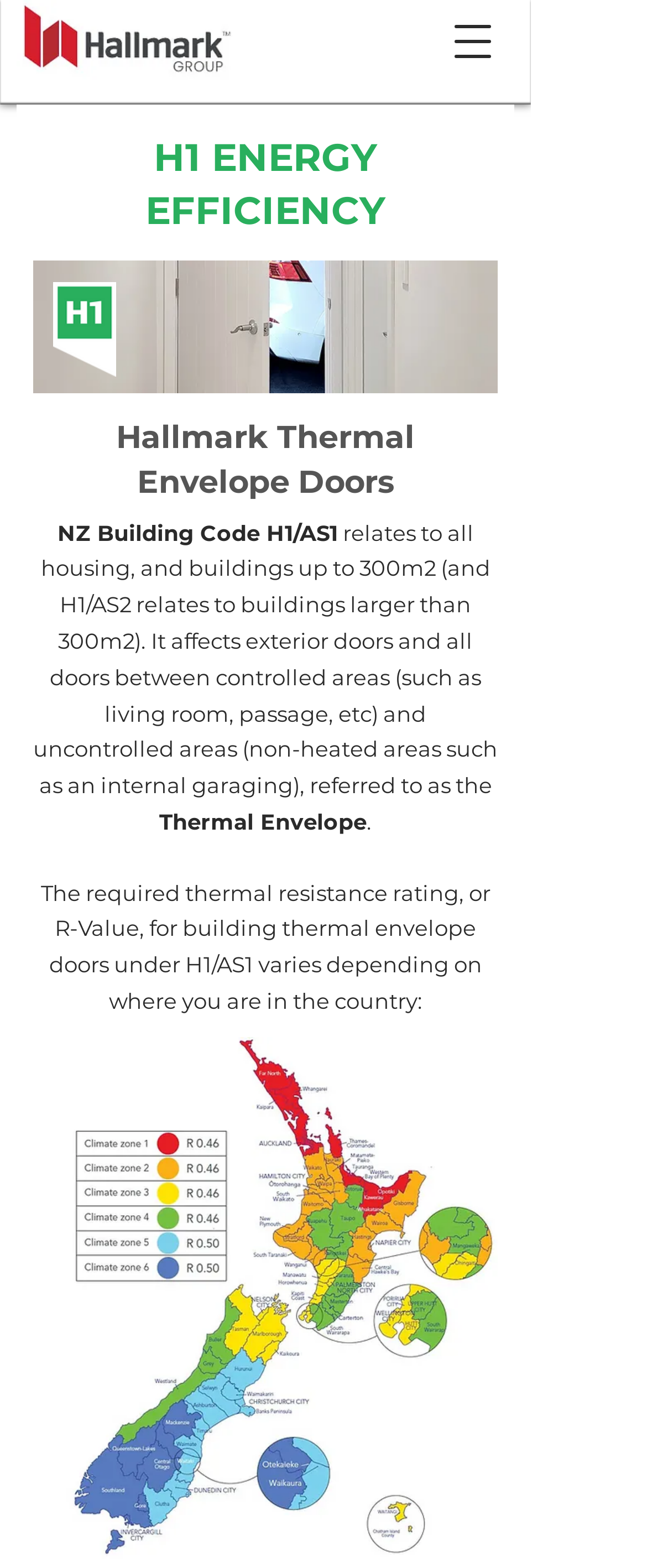What is the size limit for H1/AS1 buildings?
Please provide a comprehensive and detailed answer to the question.

The webpage states that H1/AS1 relates to all housing and buildings up to 300m2, implying that buildings larger than 300m2 are not included in this category.